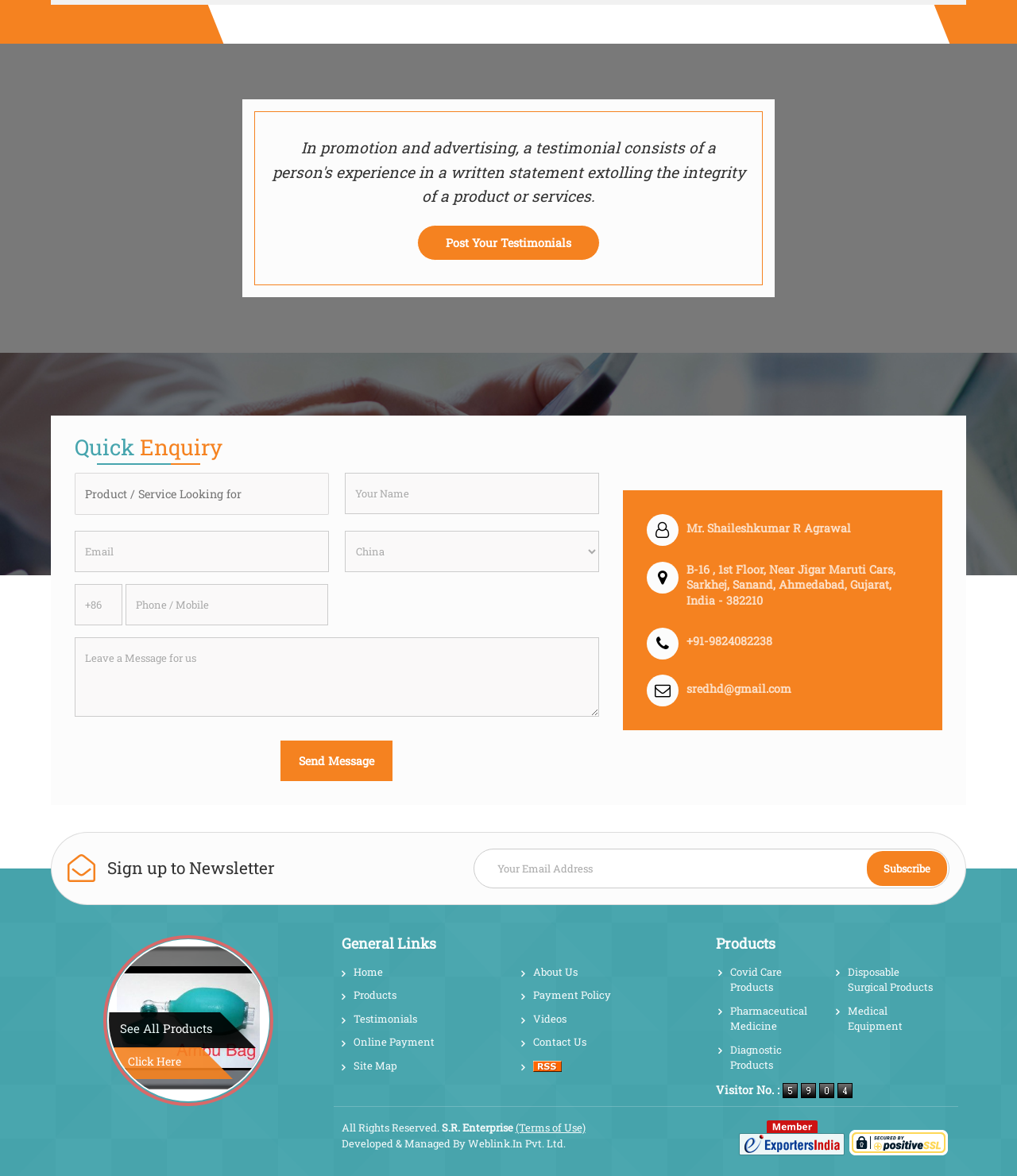Show the bounding box coordinates for the HTML element described as: "Post Your Testimonials".

[0.41, 0.191, 0.59, 0.222]